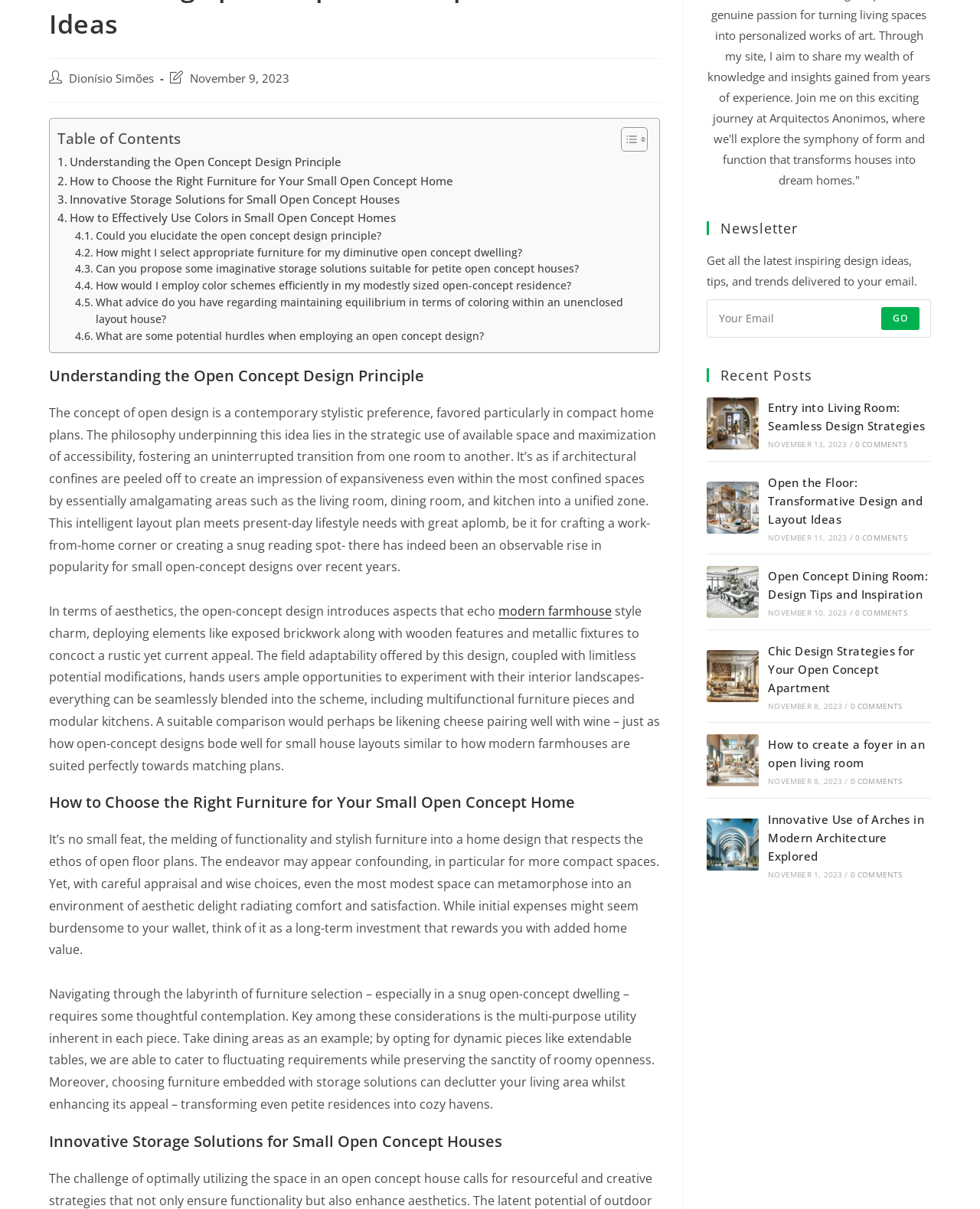Given the description "0 Comments", provide the bounding box coordinates of the corresponding UI element.

[0.868, 0.641, 0.921, 0.65]